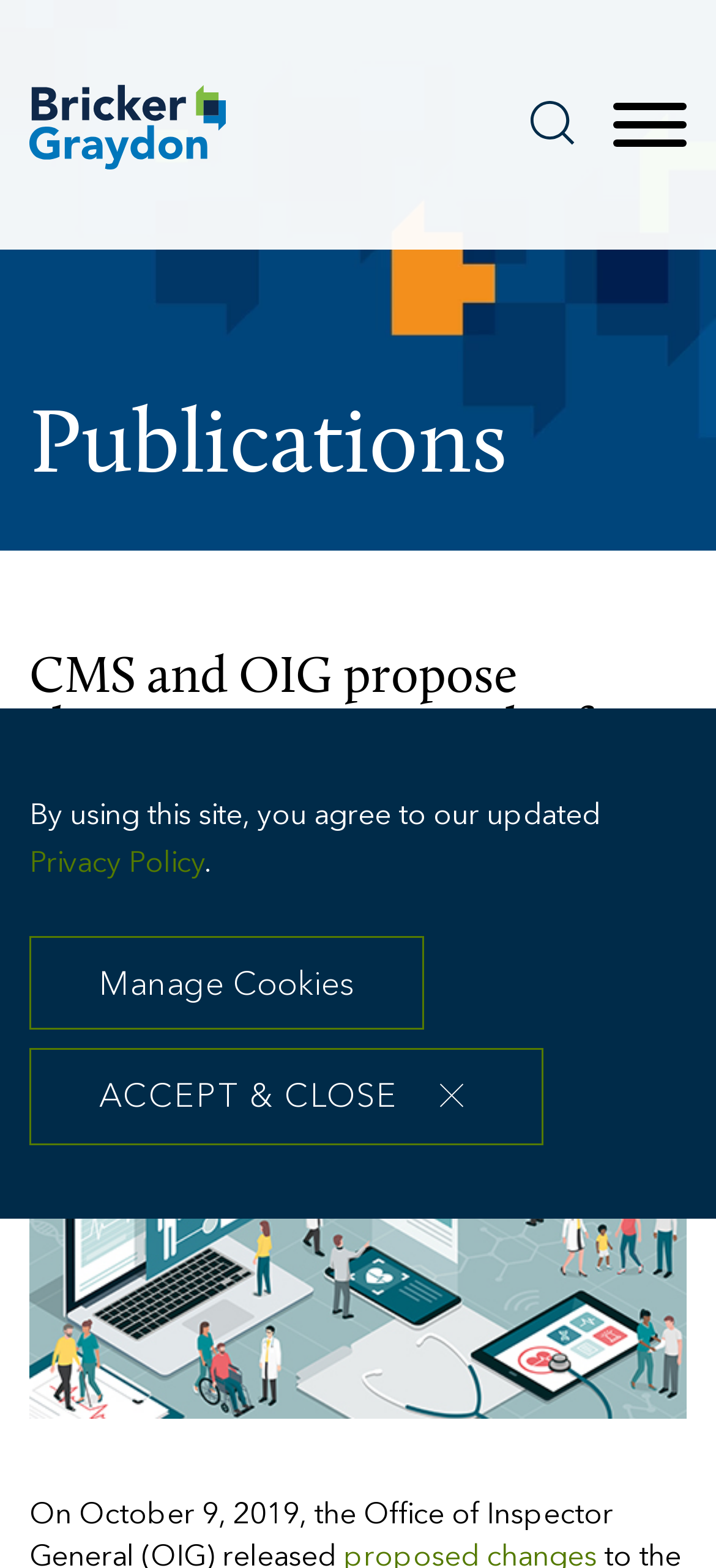Mark the bounding box of the element that matches the following description: "Main Content".

[0.177, 0.006, 0.5, 0.045]